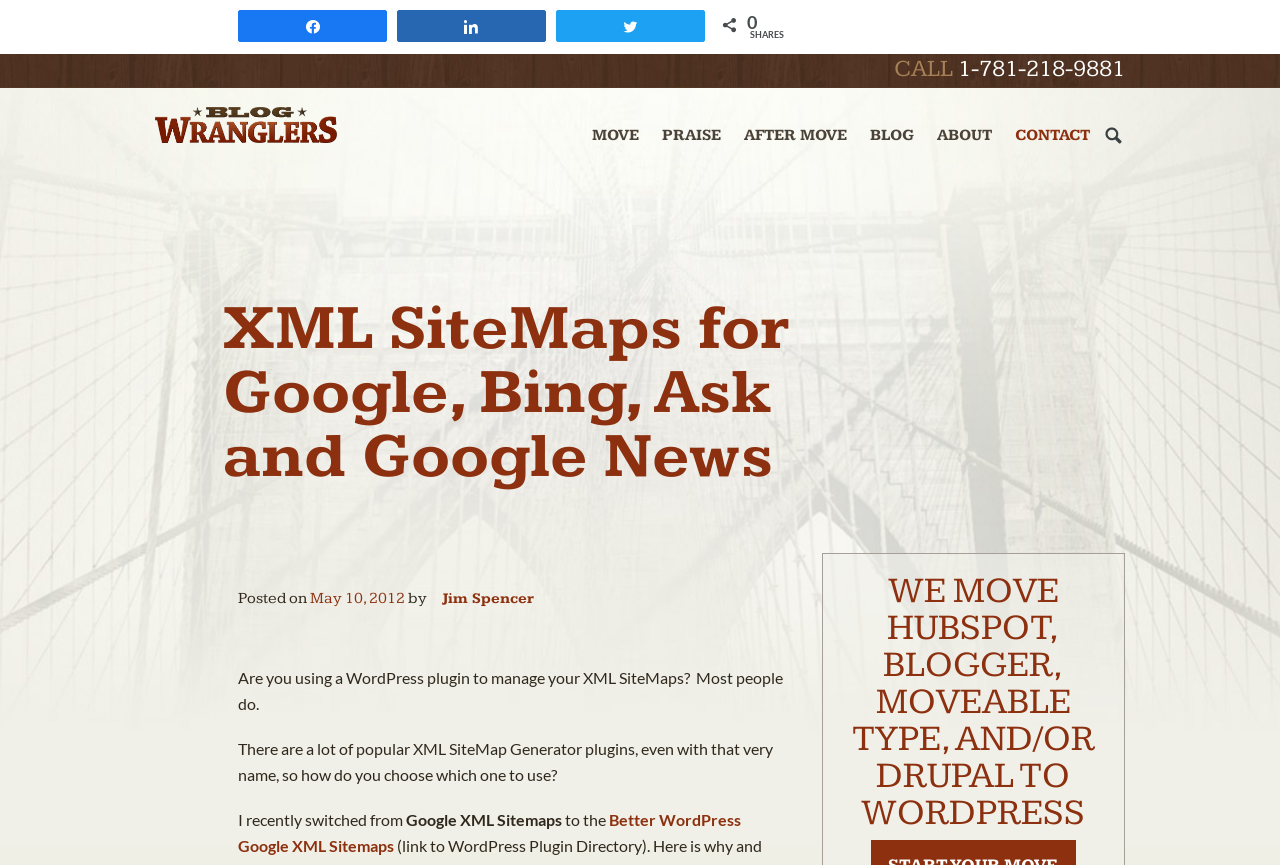Based on the element description: "May 10, 2012", identify the bounding box coordinates for this UI element. The coordinates must be four float numbers between 0 and 1, listed as [left, top, right, bottom].

[0.242, 0.681, 0.317, 0.703]